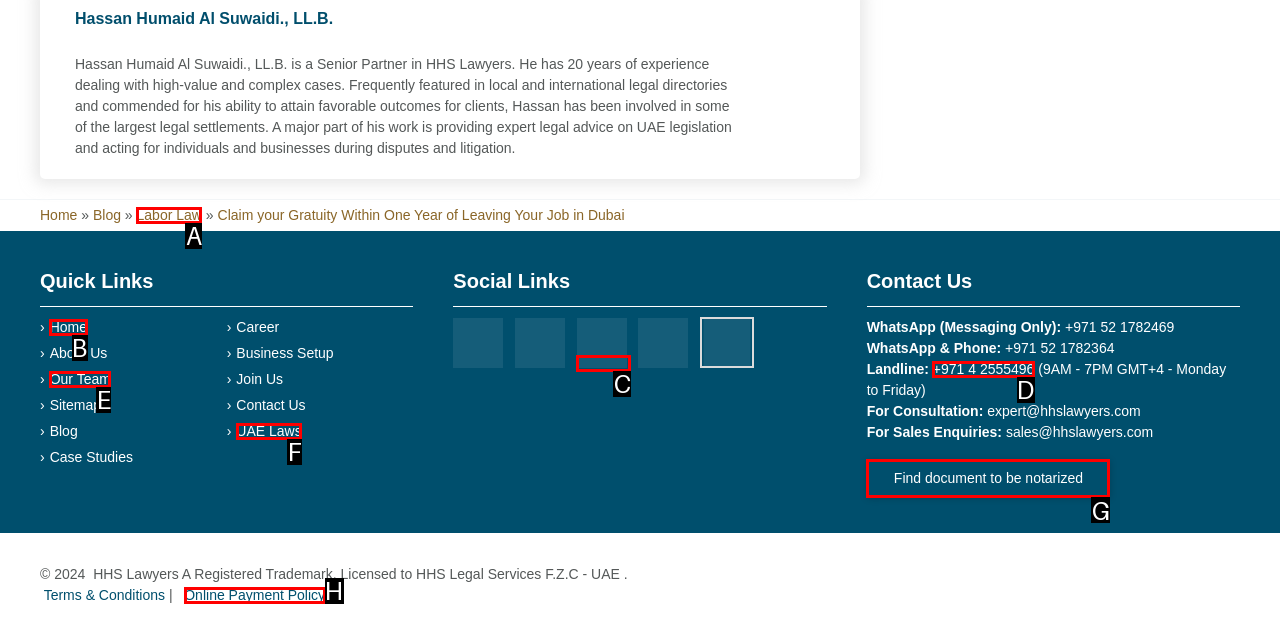Identify the letter of the UI element you need to select to accomplish the task: Find a document to be notarized.
Respond with the option's letter from the given choices directly.

G